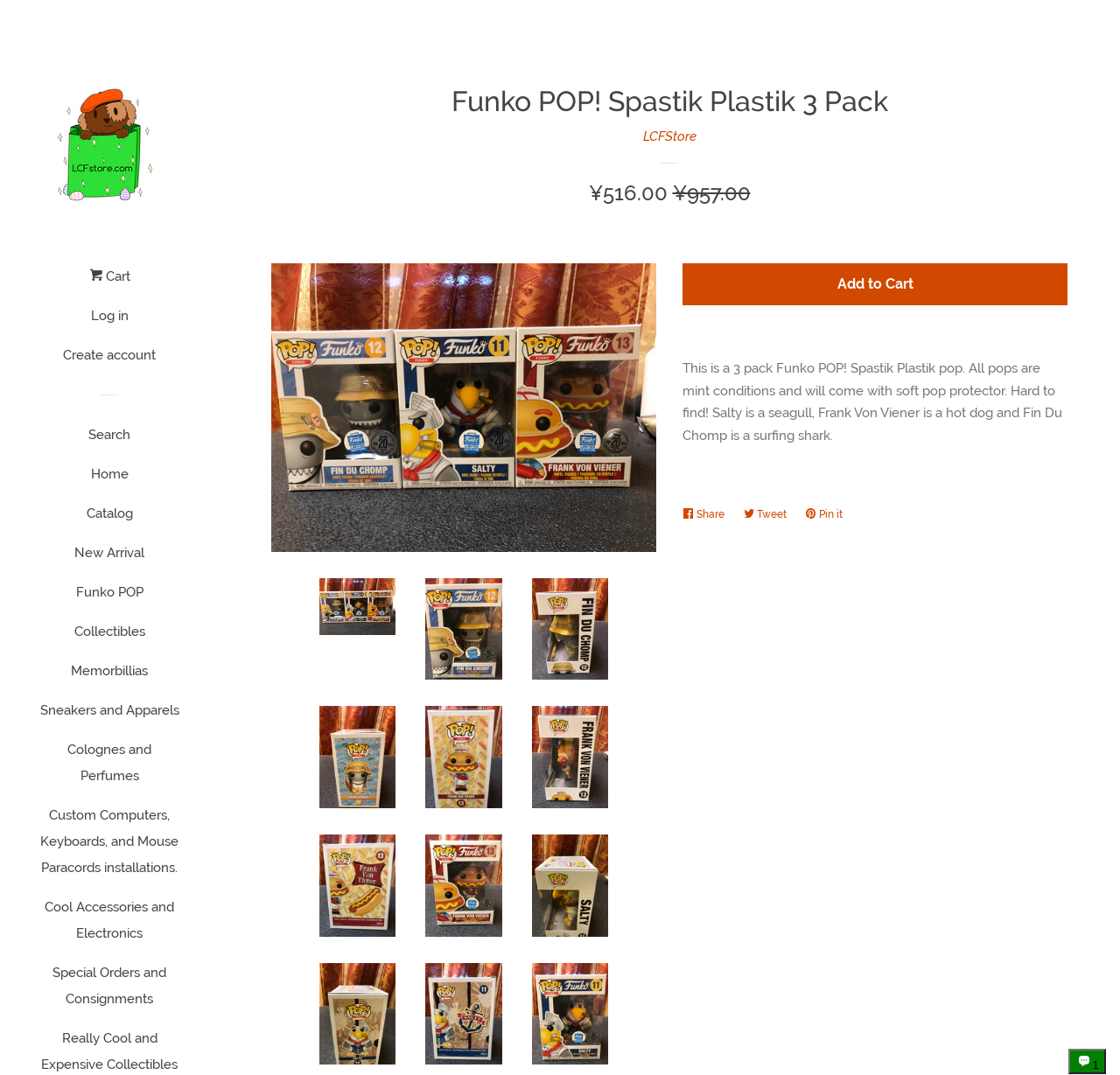Answer this question in one word or a short phrase: What social media platforms can the product be shared on?

Facebook, Twitter, Pinterest